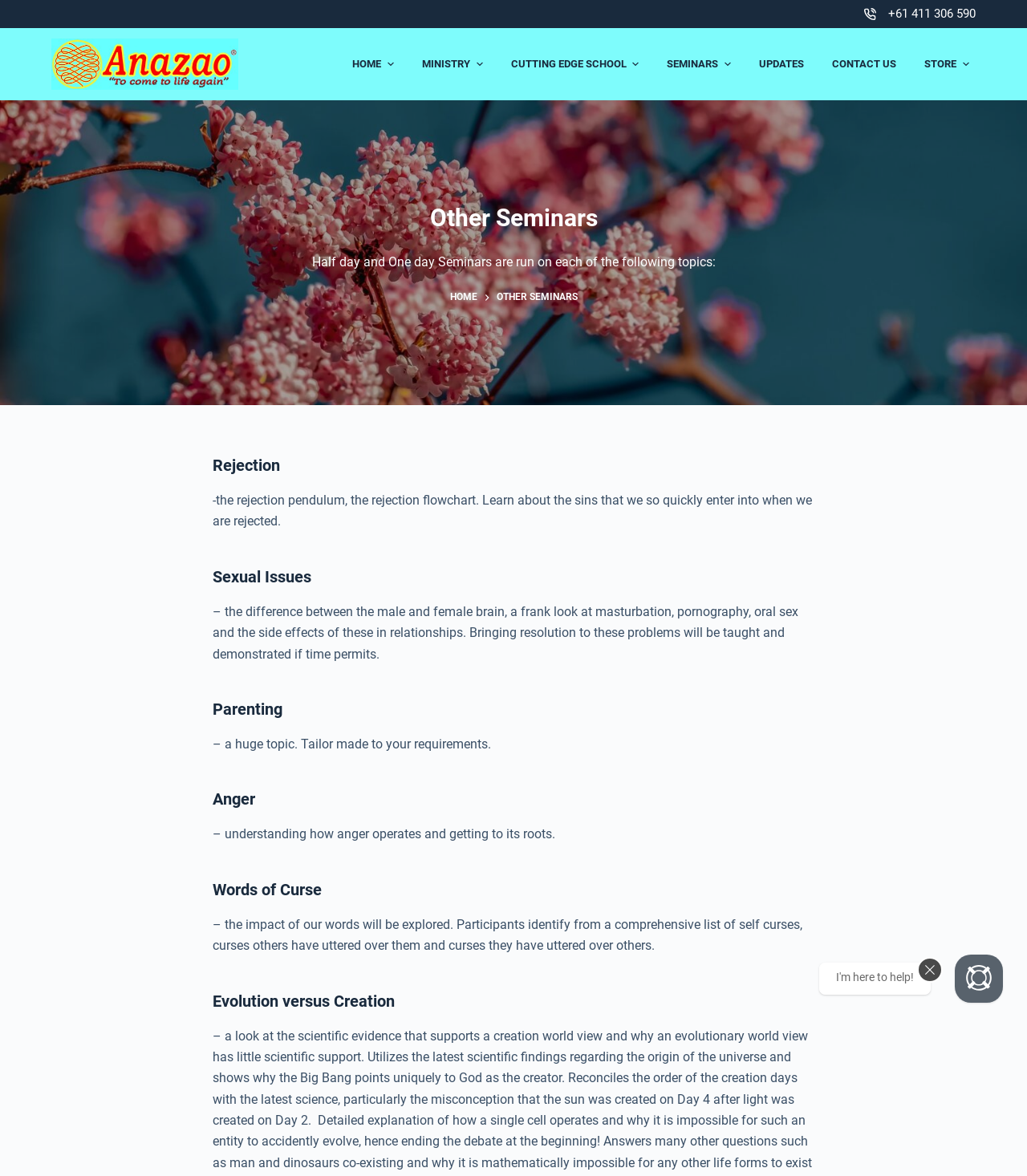Please identify the bounding box coordinates of the element's region that needs to be clicked to fulfill the following instruction: "Click the 'STORE' menu item". The bounding box coordinates should consist of four float numbers between 0 and 1, i.e., [left, top, right, bottom].

[0.894, 0.024, 0.95, 0.085]